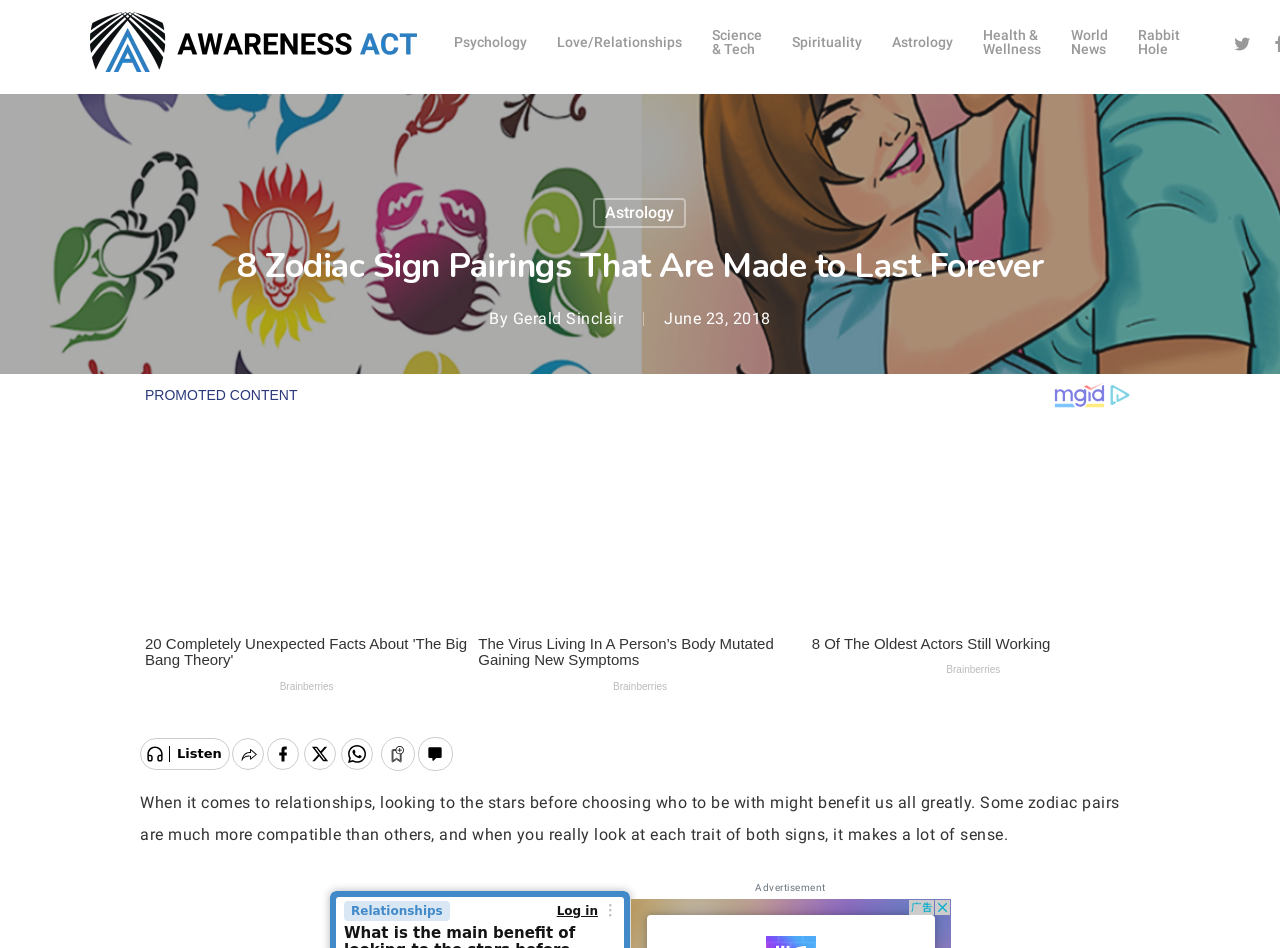Given the description: "Rabbit Hole", determine the bounding box coordinates of the UI element. The coordinates should be formatted as four float numbers between 0 and 1, [left, top, right, bottom].

[0.889, 0.03, 0.922, 0.059]